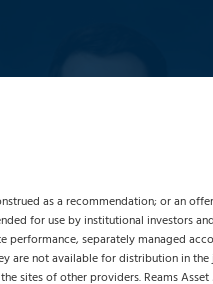What type of investors does Reams Asset Management cater to?
Answer with a single word or short phrase according to what you see in the image.

Institutional investors